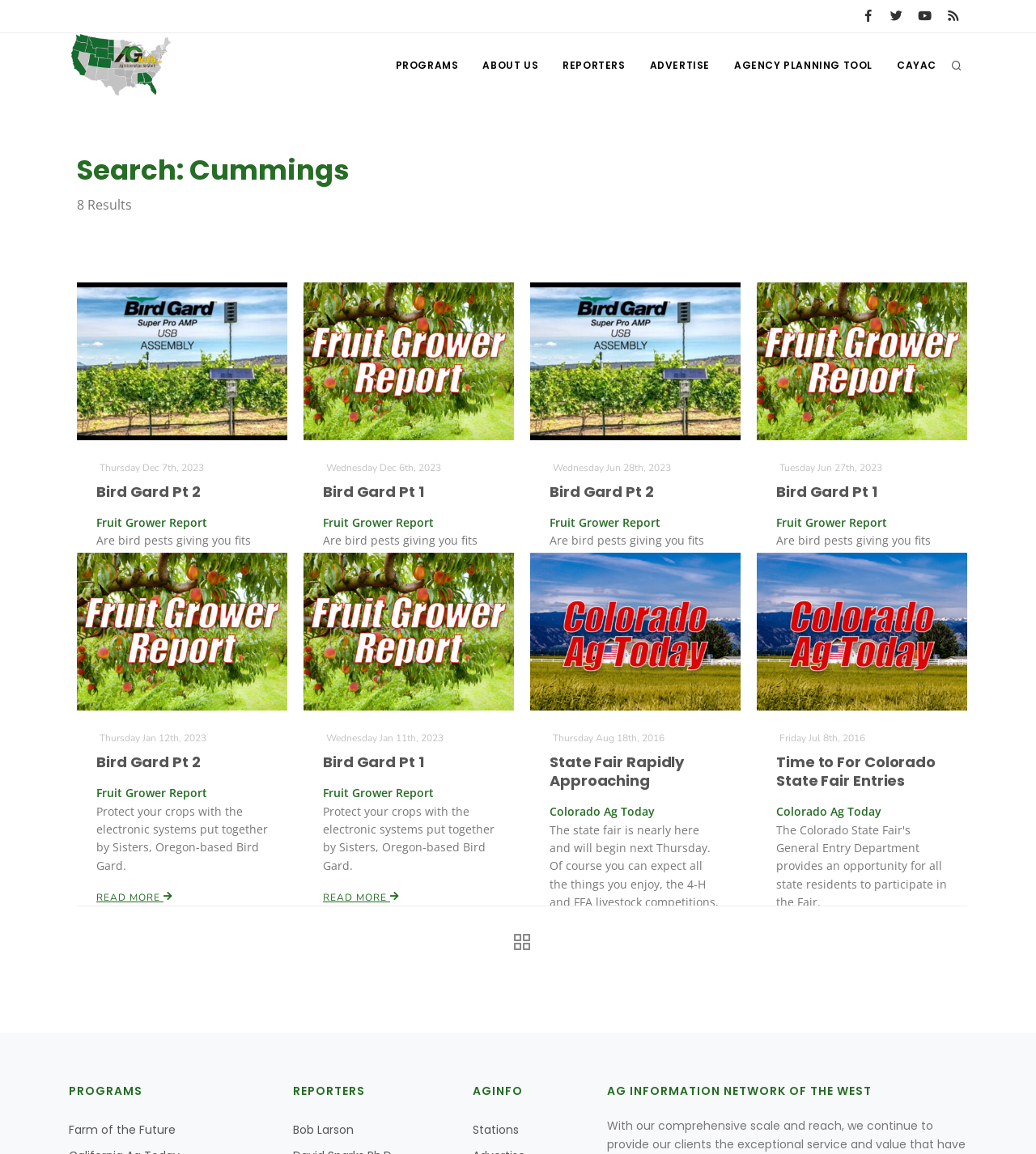How many results are shown for the search query 'Cummings'?
Answer the question with detailed information derived from the image.

The search results are shown below the search box, and it displays '8 Results' for the search query 'Cummings'.